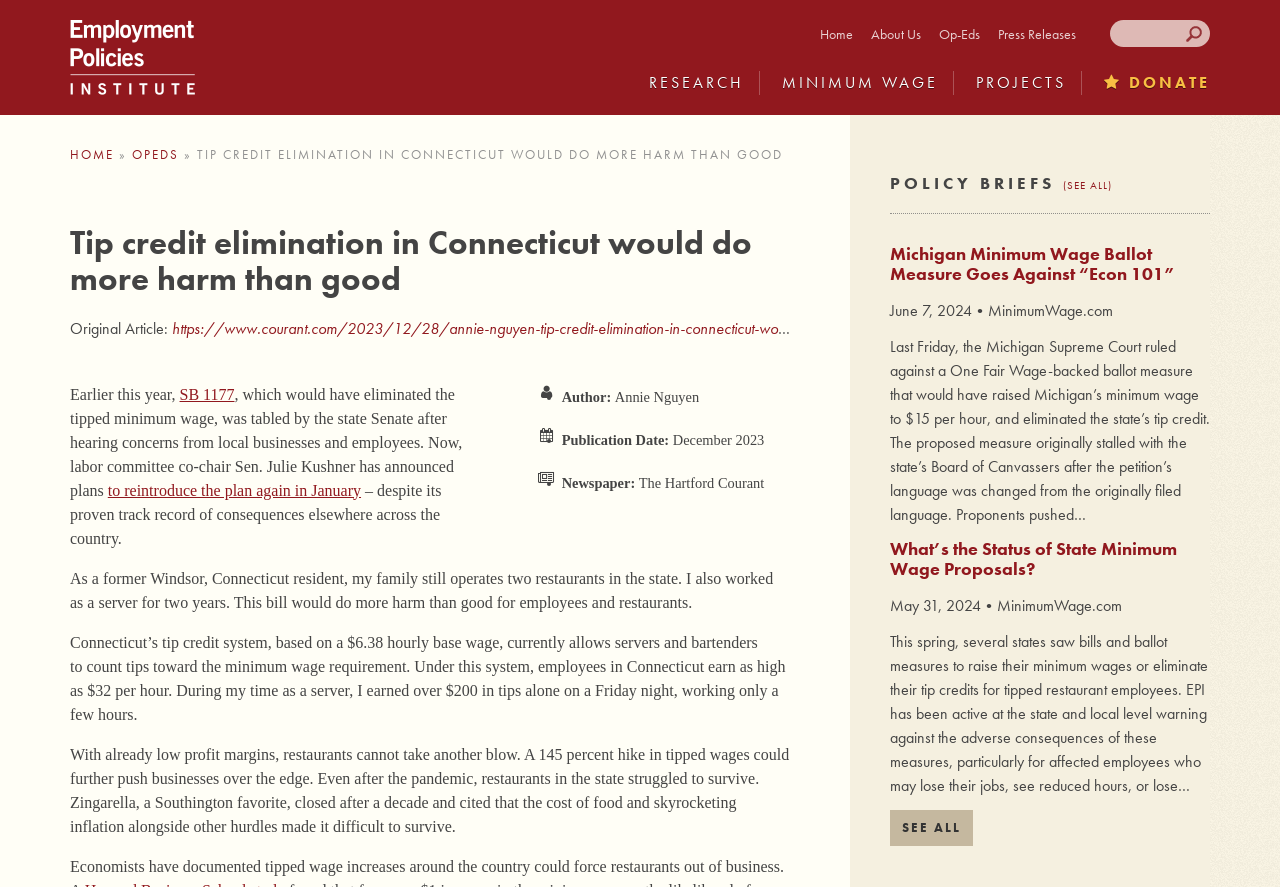Please identify the bounding box coordinates of the region to click in order to complete the given instruction: "Visit the 'Op-Eds' page". The coordinates should be four float numbers between 0 and 1, i.e., [left, top, right, bottom].

[0.734, 0.028, 0.766, 0.048]